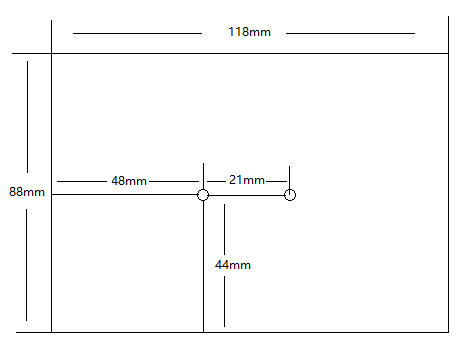What is the length of one of the horizontal lines?
Based on the image, answer the question with as much detail as possible.

The diagram provides precise measurements for the horizontal lines, one of which has a length of 44mm. This measurement is crucial for understanding the spatial arrangement of the component's interface or installation points.